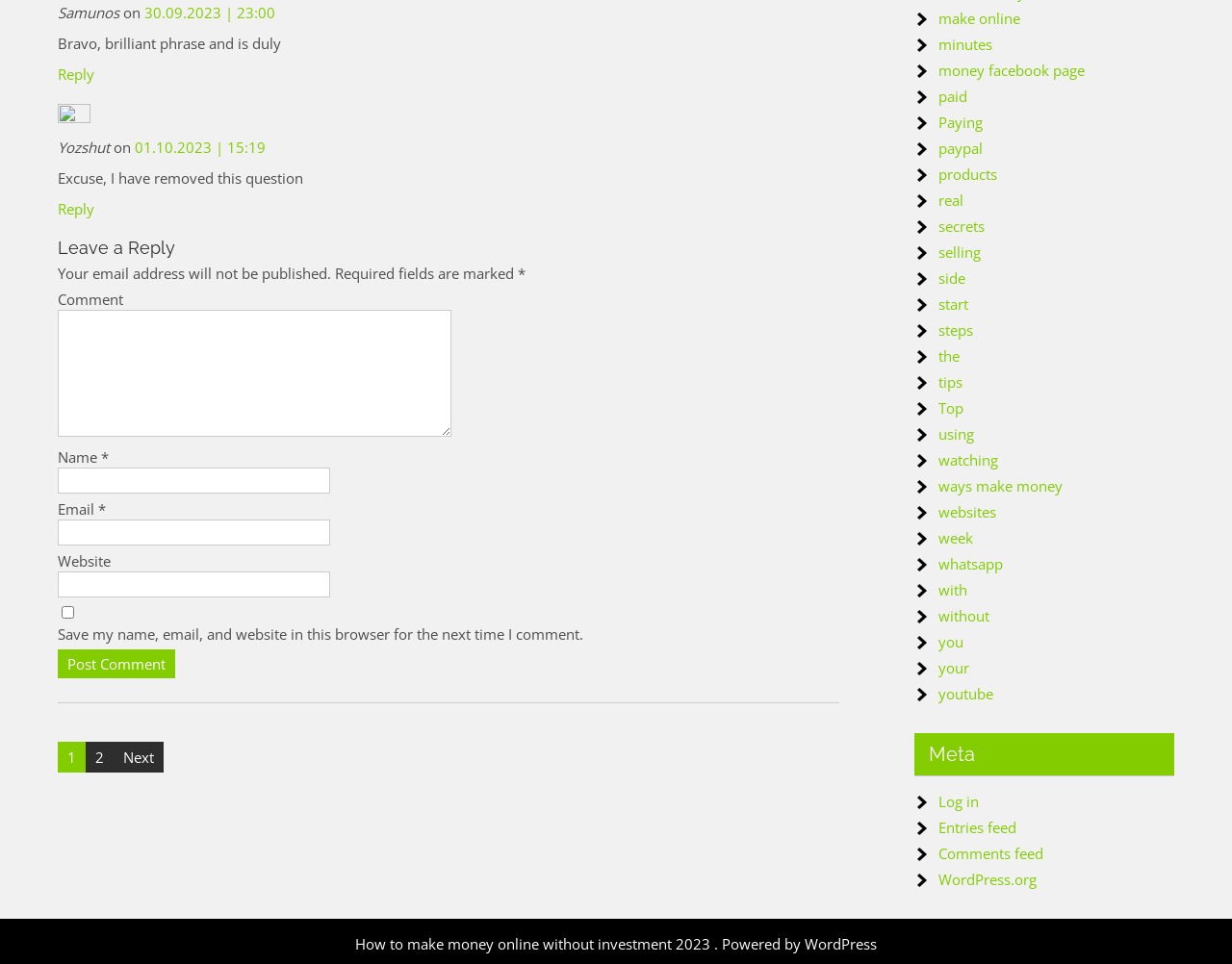Can you specify the bounding box coordinates for the region that should be clicked to fulfill this instruction: "Log in".

[0.762, 0.821, 0.795, 0.841]